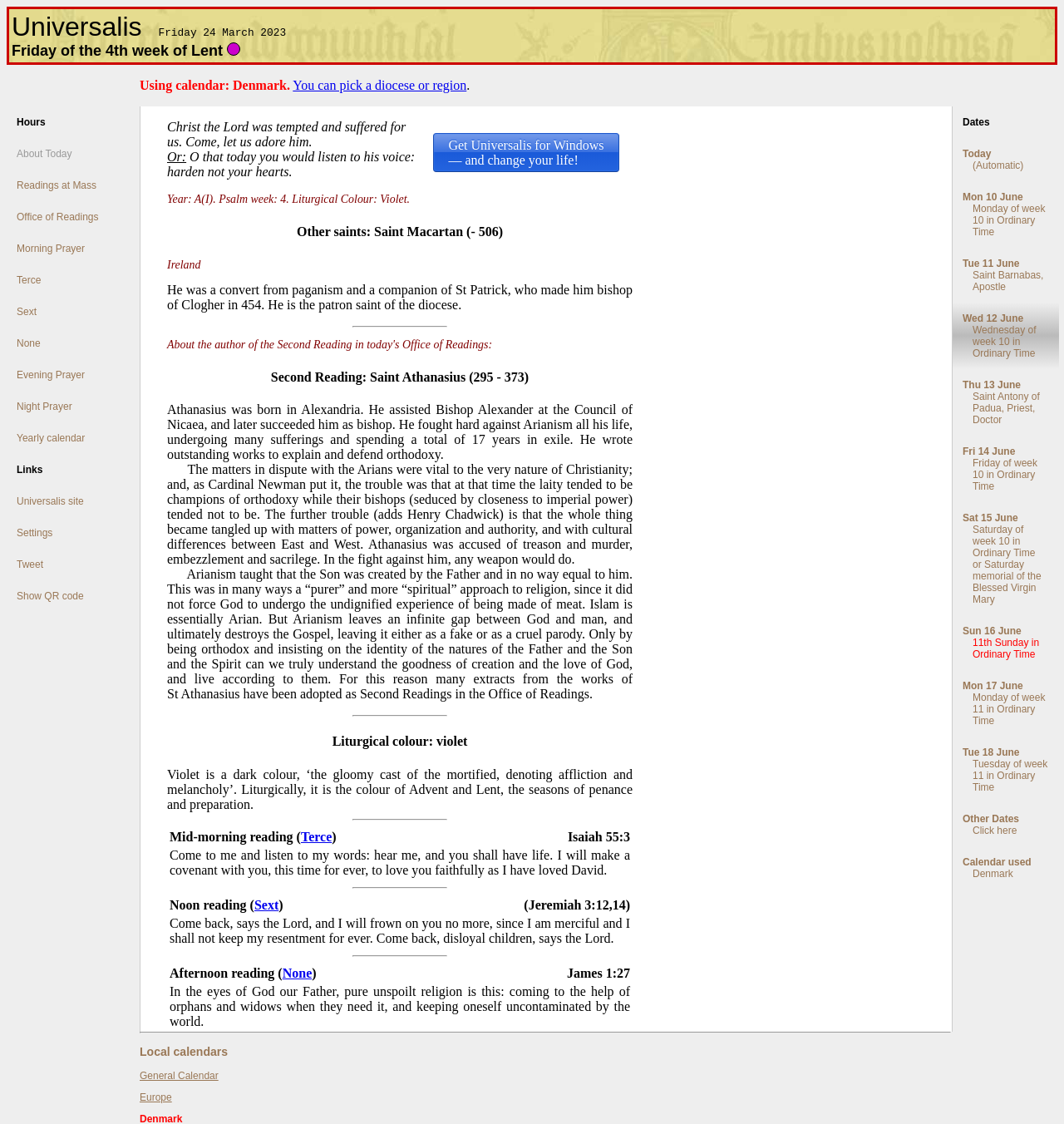What is the liturgical color of the day?
Please provide a comprehensive answer based on the visual information in the image.

The liturgical color is obtained from the heading element 'Liturgical colour: violet' with bounding box coordinates [0.157, 0.653, 0.595, 0.667].